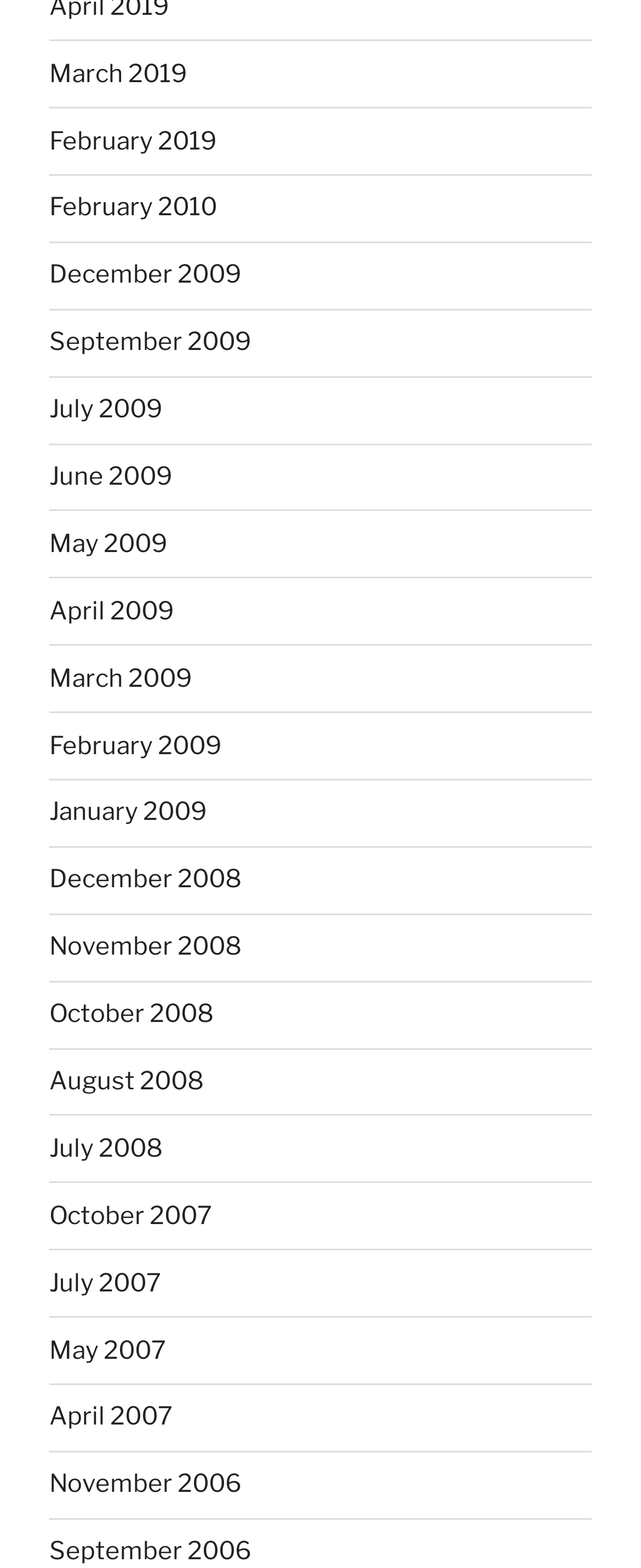What is the earliest year listed?
Make sure to answer the question with a detailed and comprehensive explanation.

By examining the list of links, I found that the earliest year listed is 2006, which is mentioned in the link 'November 2006'.